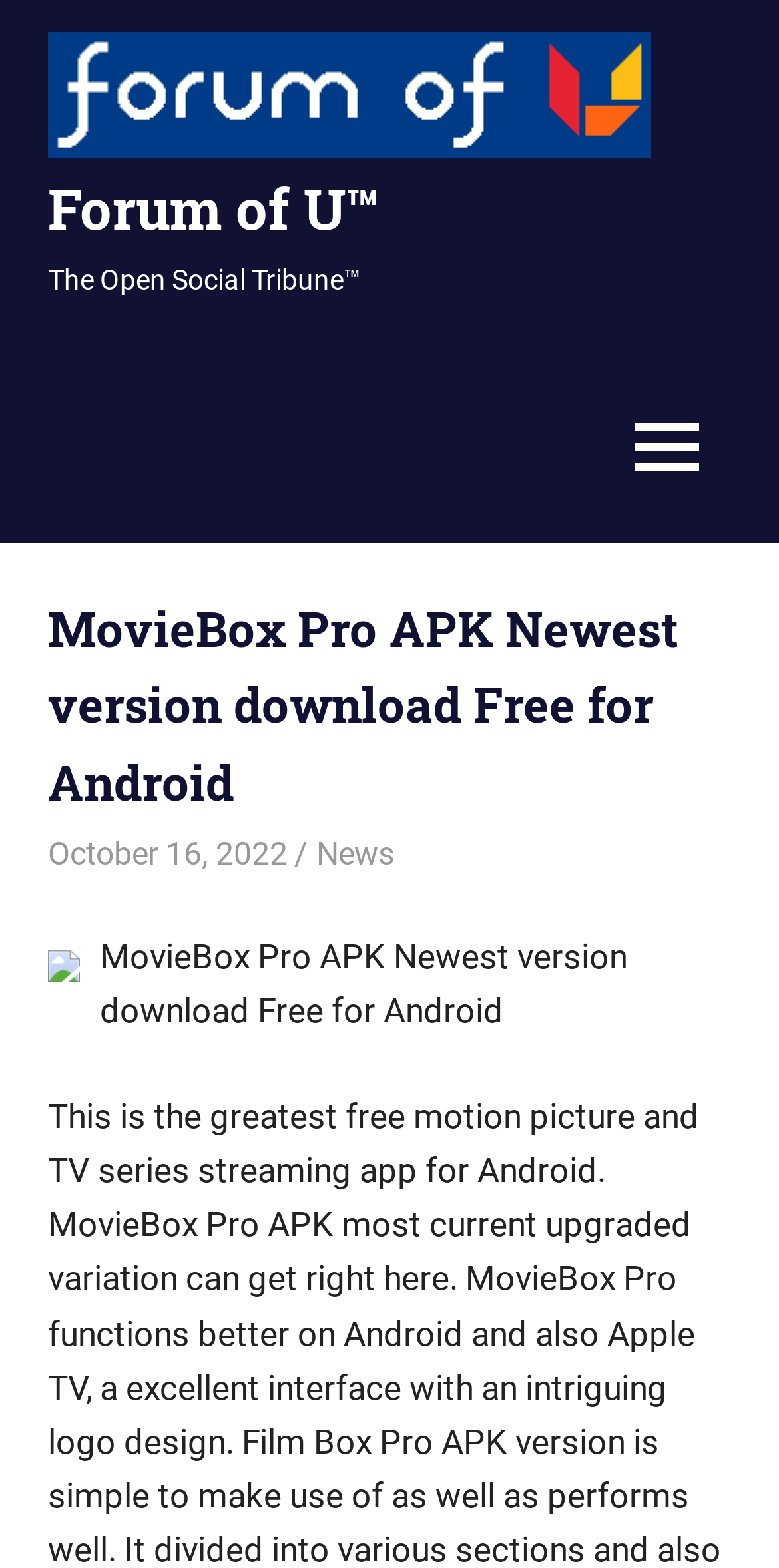What is the date of the latest article?
Please provide an in-depth and detailed response to the question.

I found the date of the latest article by looking at the section below the main heading, where I saw a link with the text 'October 16, 2022'.